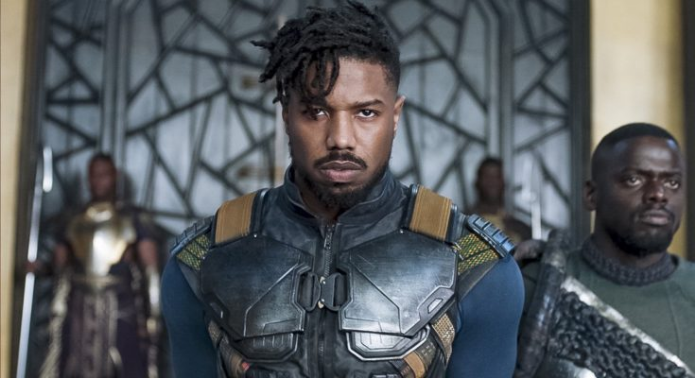Answer with a single word or phrase: 
What is Erik Killmonger wearing?

Armored suit